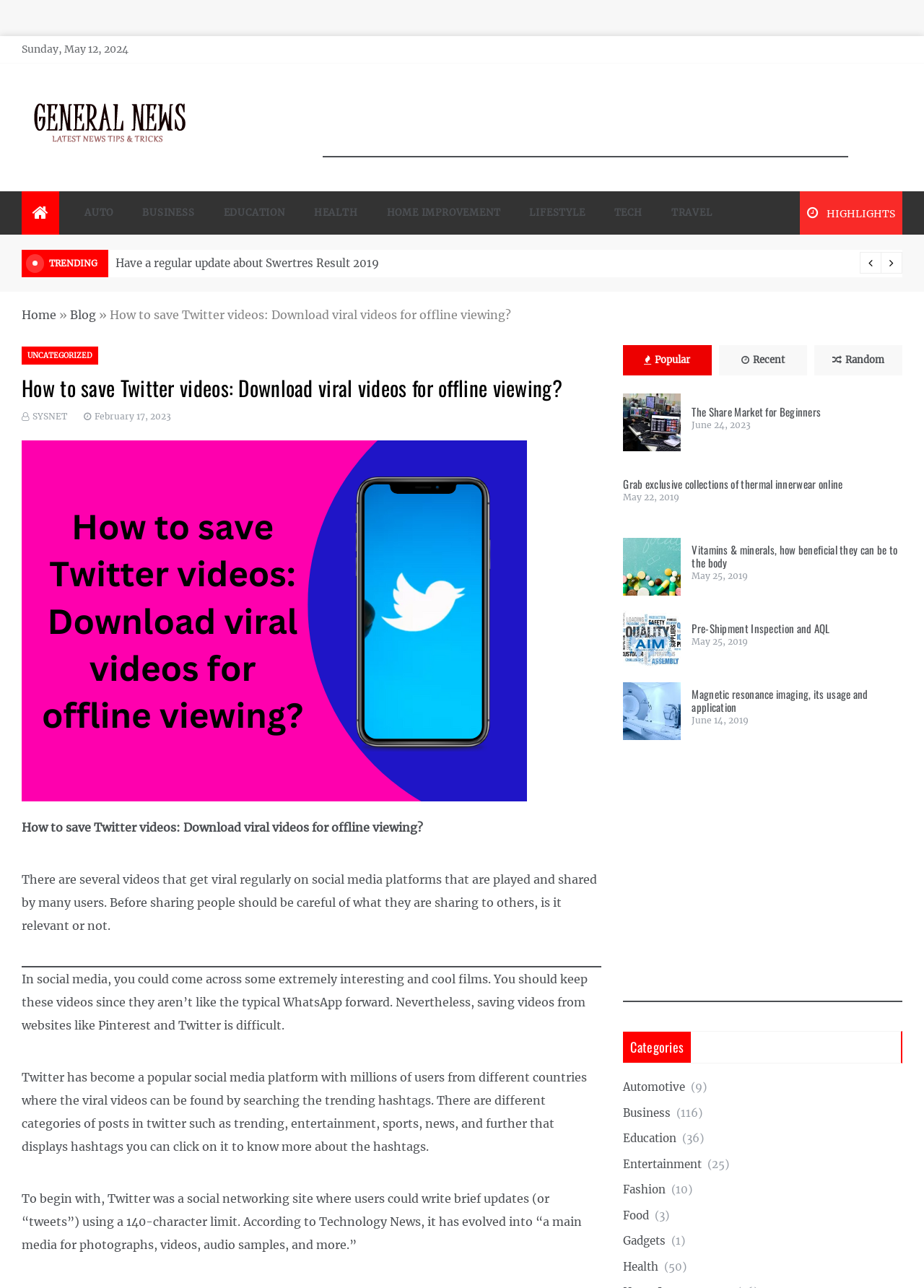Bounding box coordinates are to be given in the format (top-left x, top-left y, bottom-right x, bottom-right y). All values must be floating point numbers between 0 and 1. Provide the bounding box coordinate for the UI element described as: Home Improvement

[0.403, 0.148, 0.557, 0.182]